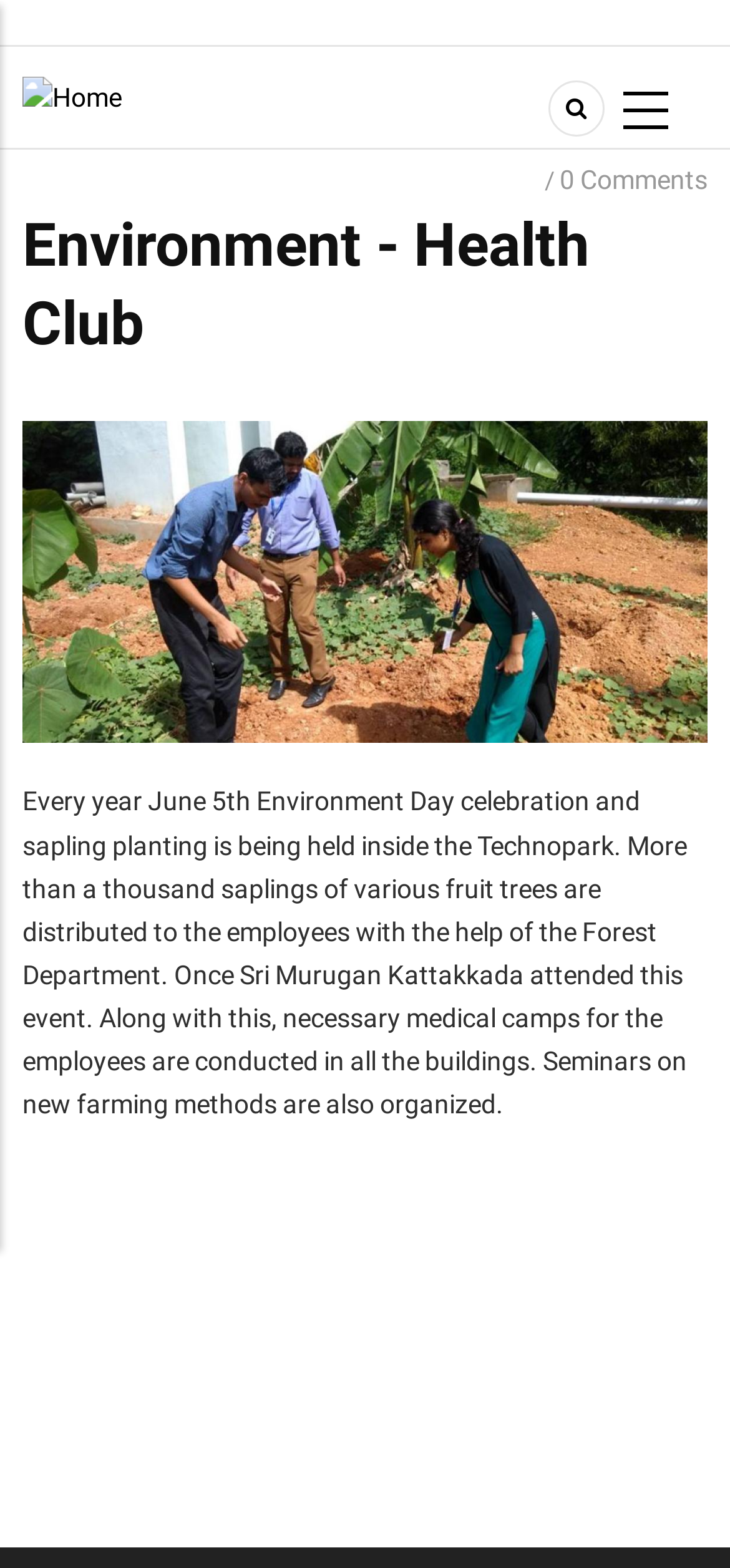Please study the image and answer the question comprehensively:
What is the theme of the event celebrated on June 5th?

Based on the text content of the webpage, it is mentioned that 'Every year June 5th Environment Day celebration and sapling planting is being held inside the Technopark.' This indicates that the theme of the event celebrated on June 5th is Environment Day.